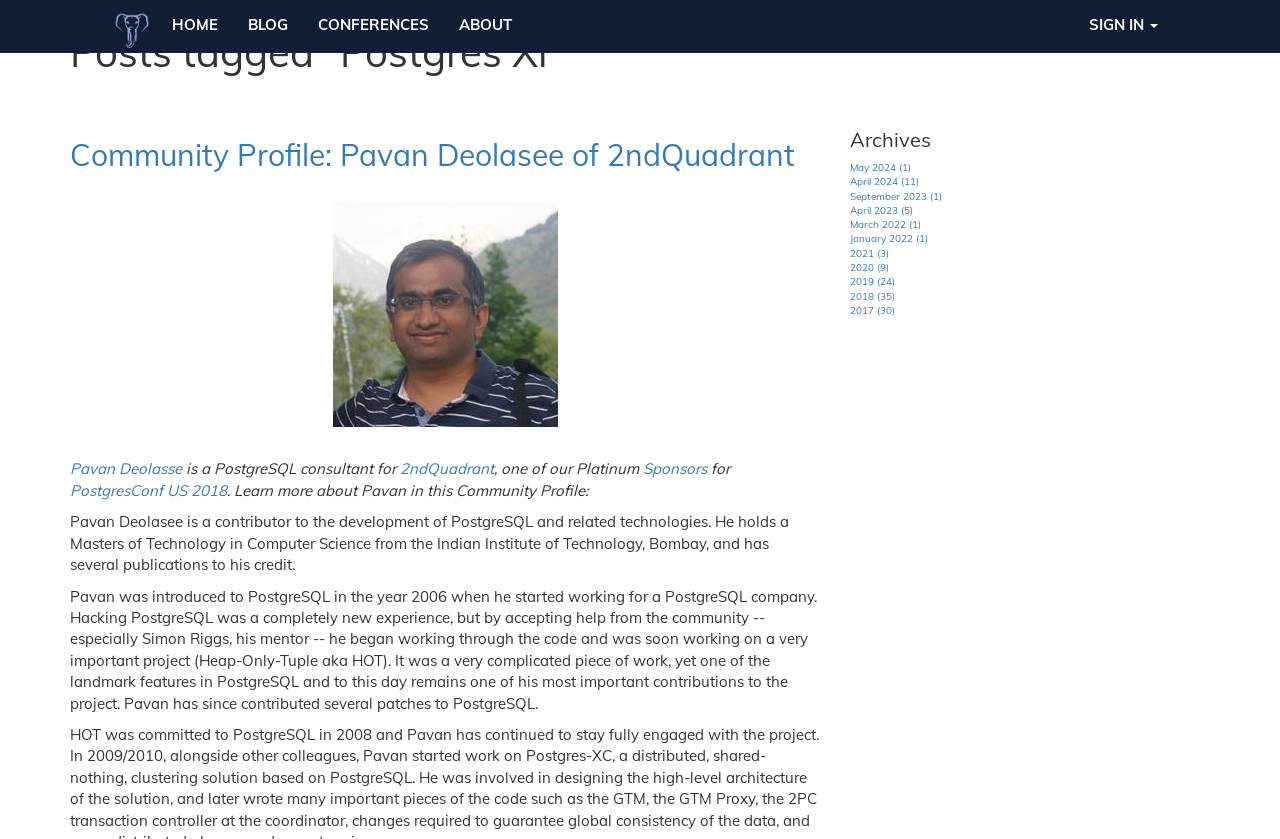By analyzing the image, answer the following question with a detailed response: What is the name of the company Pavan Deolasee works for?

I found the answer by reading the text under the heading 'Posts tagged “Postgres Xl”'. It says 'Pavan Deolasee is a PostgreSQL consultant for 2ndQuadrant', which indicates the company he works for.